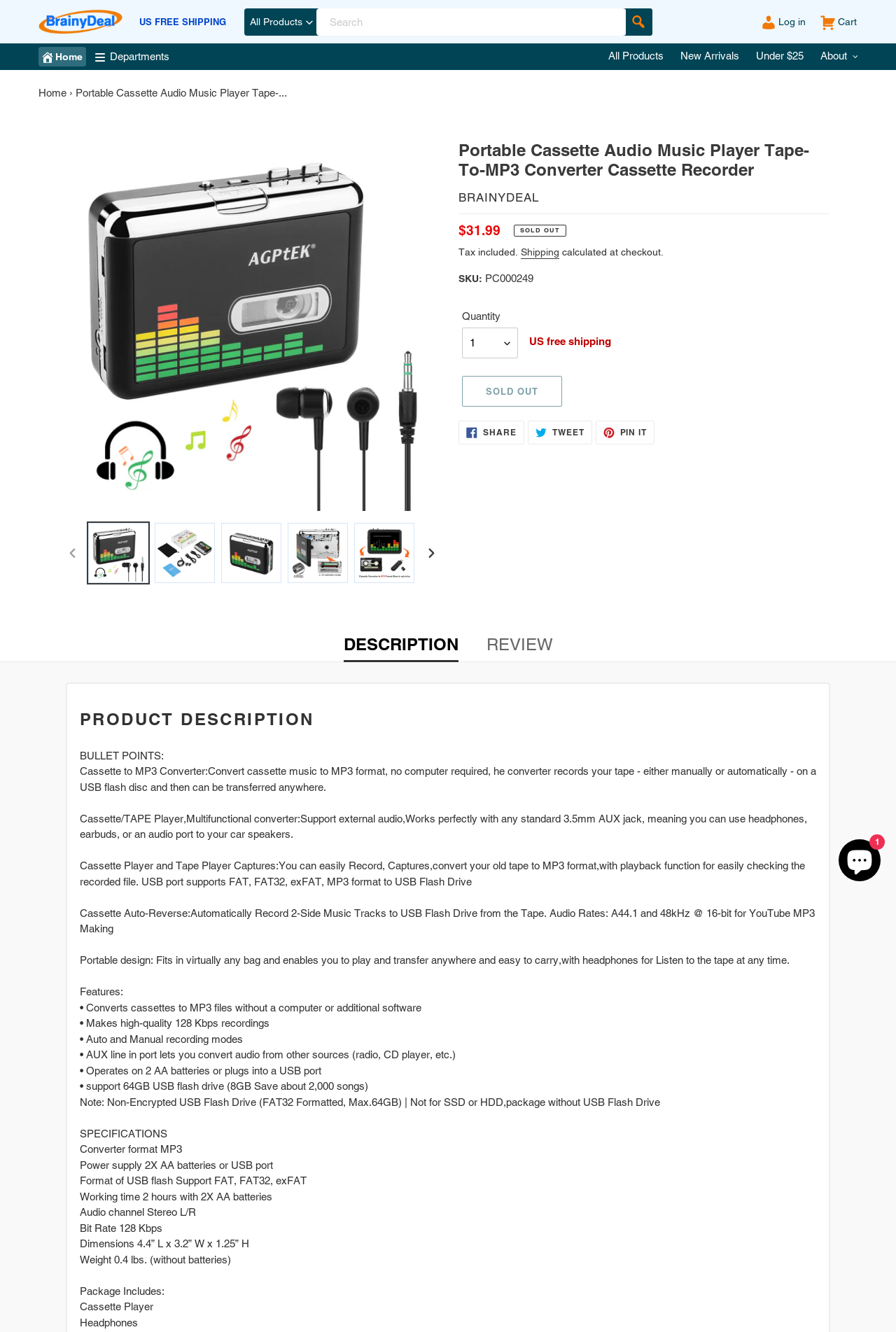Please analyze the image and give a detailed answer to the question:
What is the product name?

I found the product name by looking at the heading element with the text 'Portable Cassette Audio Music Player Tape-To-MP3 Converter Cassette Recorder' and identifying it as the product name.